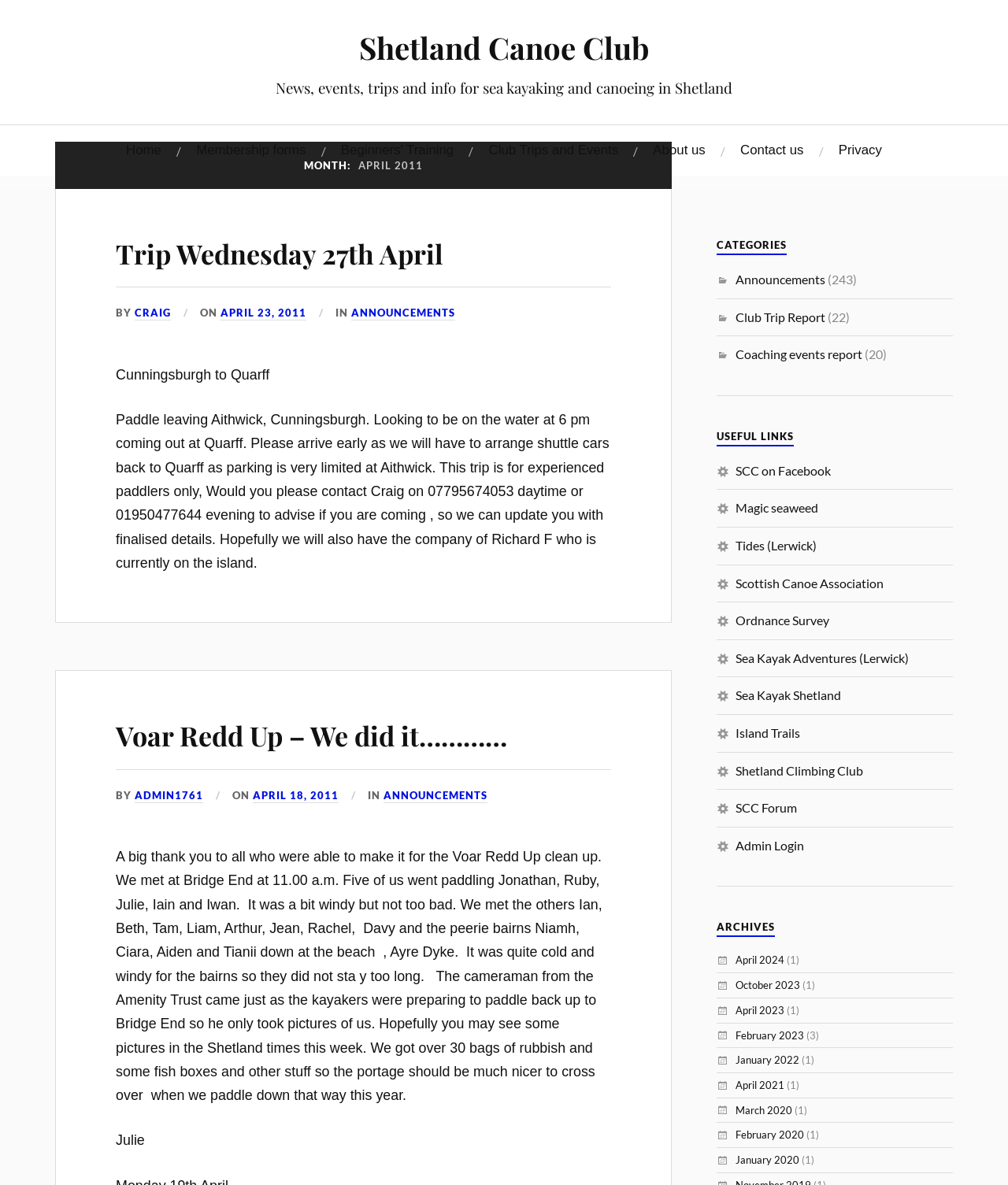Please identify the coordinates of the bounding box for the clickable region that will accomplish this instruction: "Check the 'April 2024' archives".

[0.73, 0.805, 0.778, 0.816]